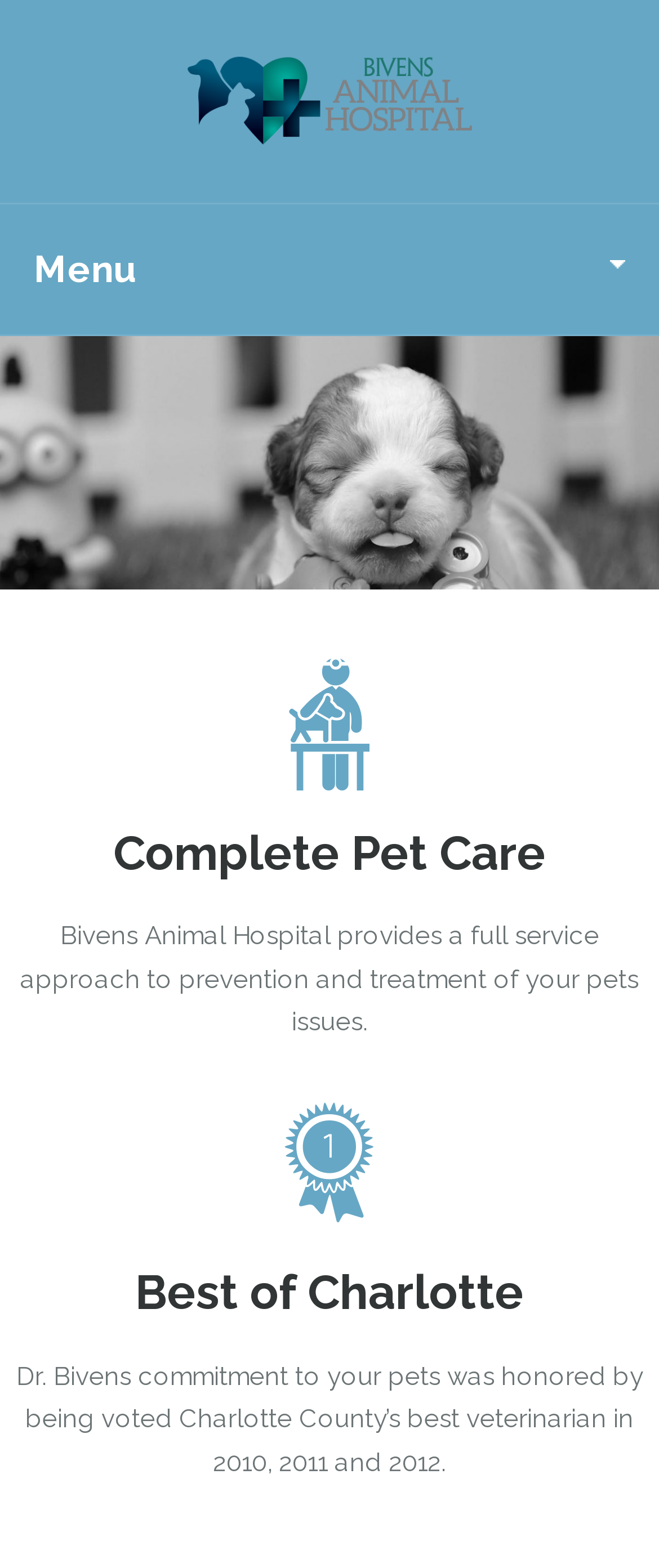What is the hospital's approach to pet care?
From the details in the image, provide a complete and detailed answer to the question.

The hospital's approach to pet care is mentioned in the StaticText element as 'Bivens Animal Hospital provides a full service approach to prevention and treatment of your pets issues.'